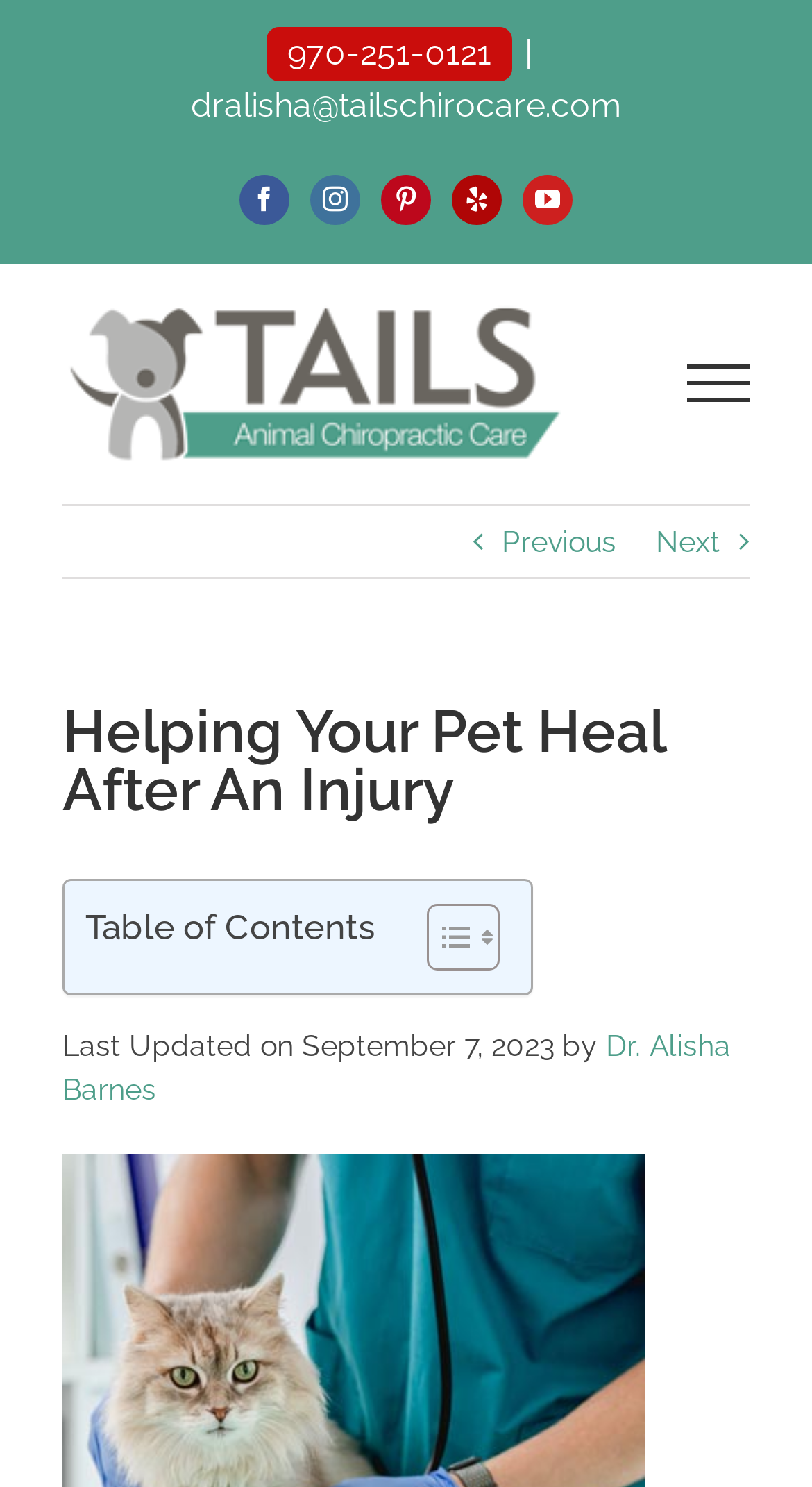Answer the question with a brief word or phrase:
What is the purpose of the 'Toggle Menu' link?

To toggle the menu